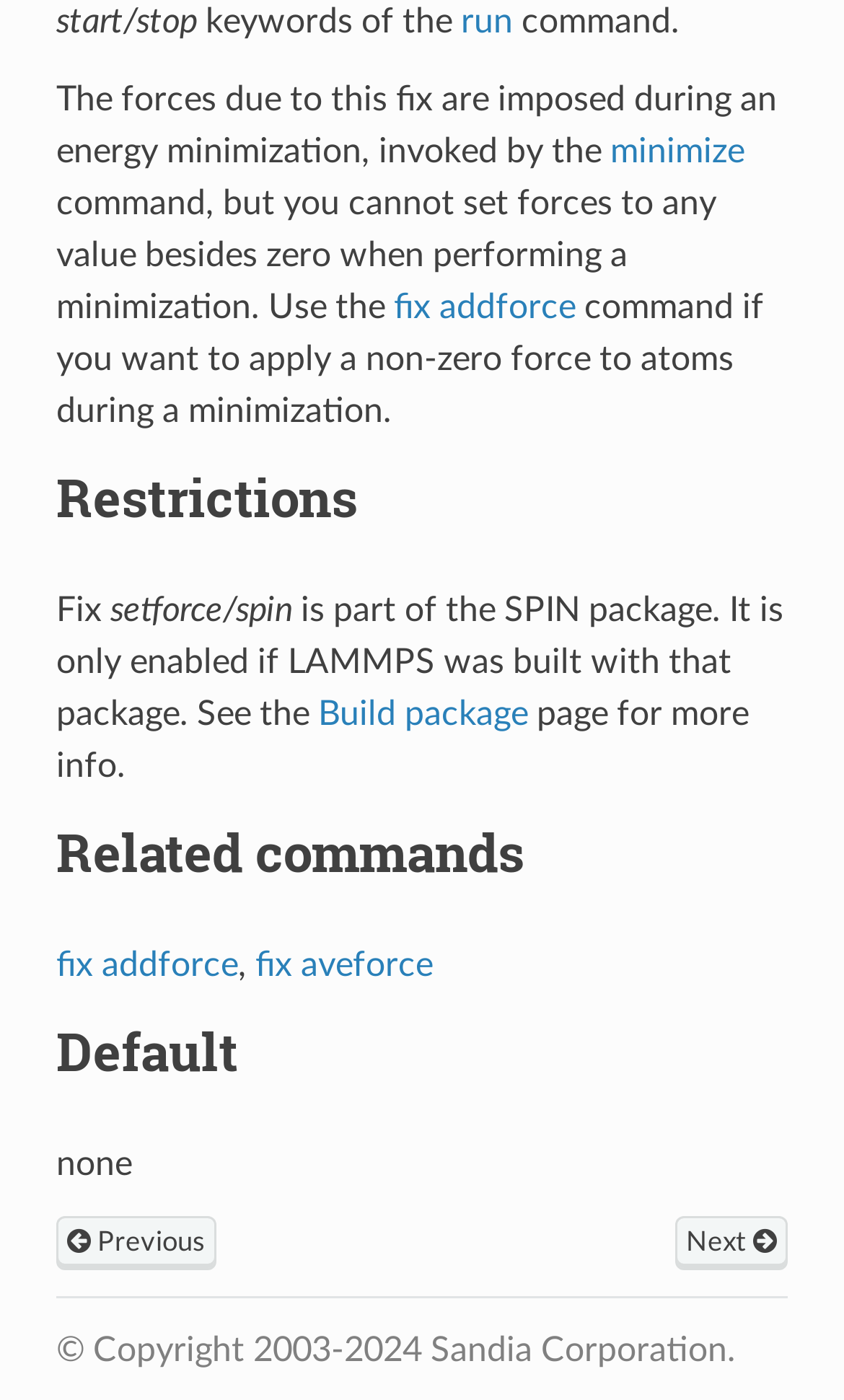What is the purpose of the fix addforce command?
Based on the visual content, answer with a single word or a brief phrase.

apply non-zero force